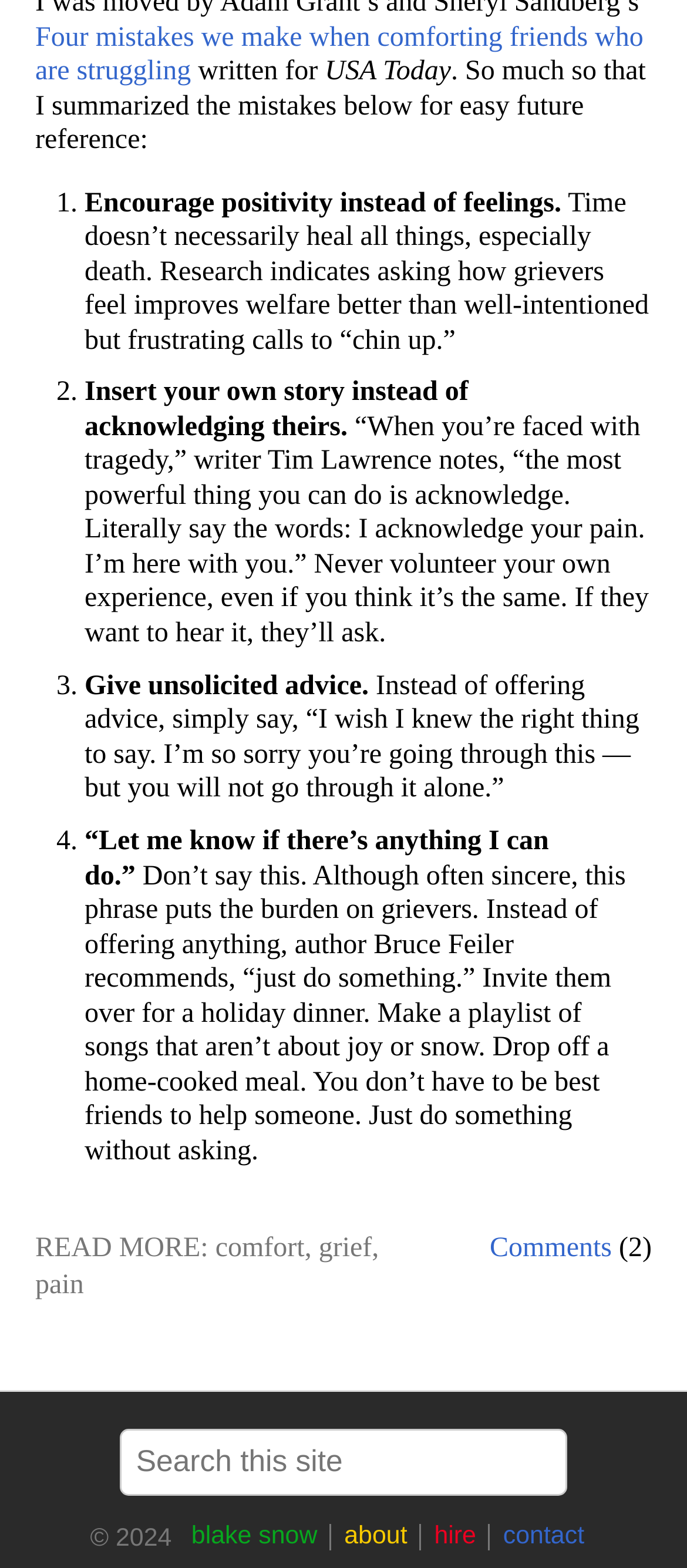How many comments are there on the article?
Carefully examine the image and provide a detailed answer to the question.

I looked at the FooterAsNonLandmark element and found the StaticText element with the text '(2)' next to the 'Comments' link, which indicates that there are two comments on the article.